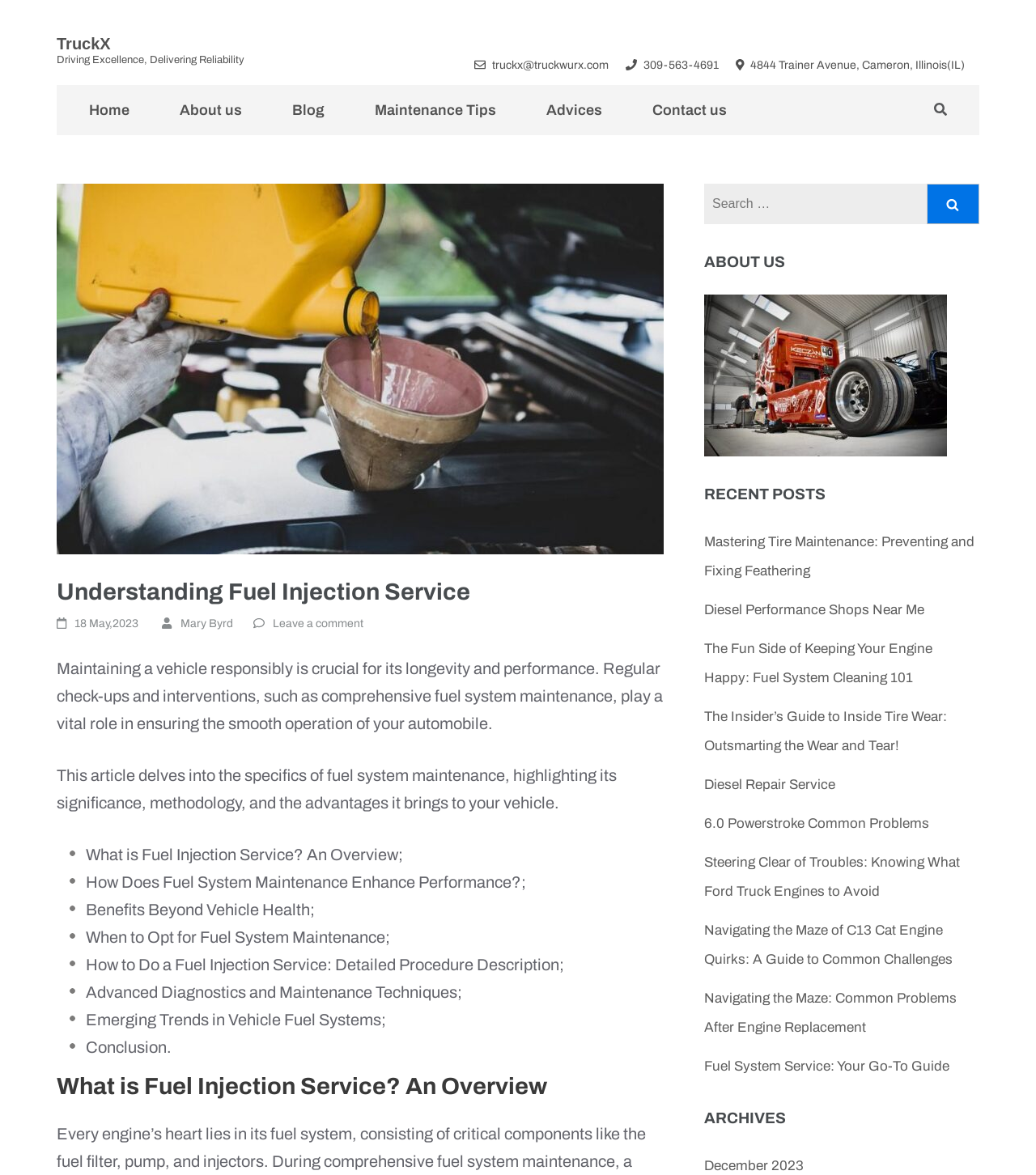Predict the bounding box for the UI component with the following description: "December 2023".

[0.68, 0.986, 0.776, 0.999]